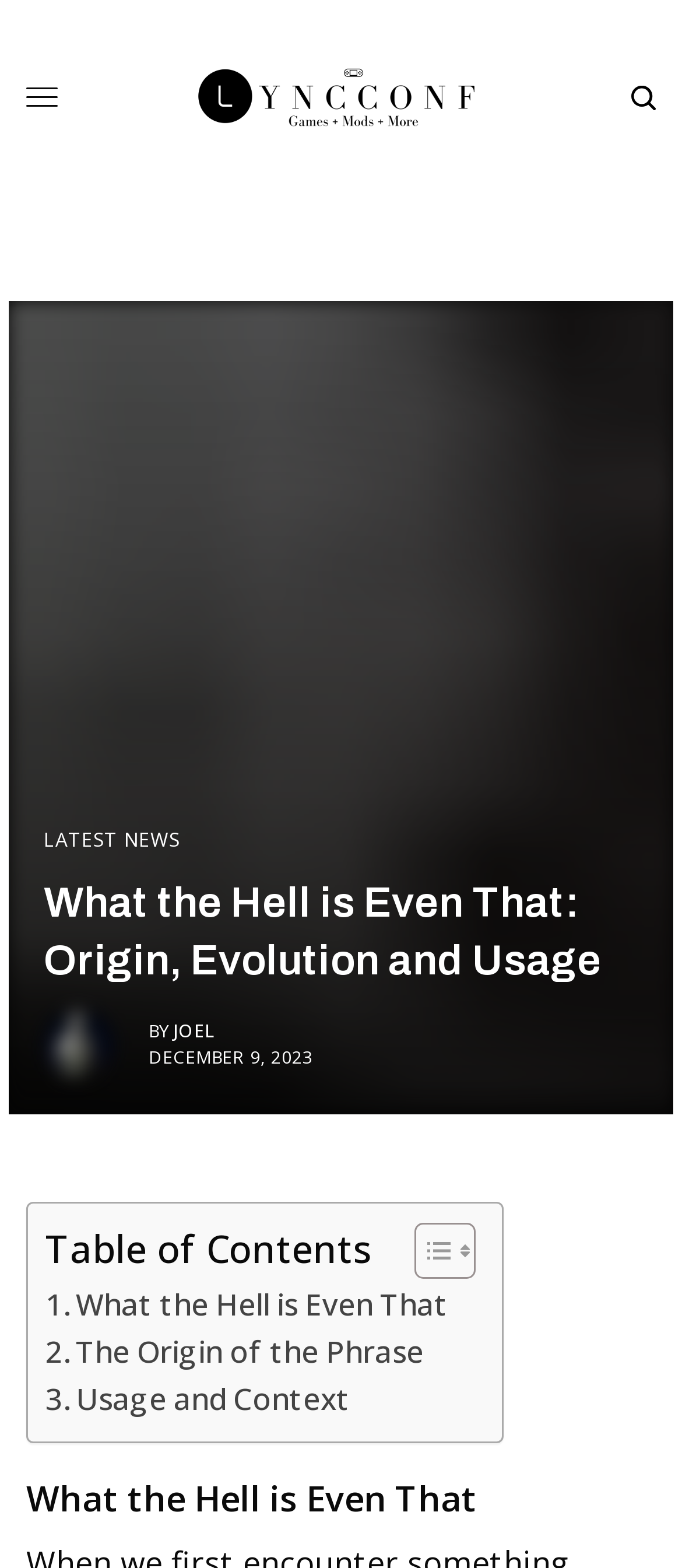What is the date of the article?
Based on the image, answer the question in a detailed manner.

I found the date of the article by looking at the section that contains the article's metadata, where it says 'BY JOEL DECEMBER 9, 2023'.